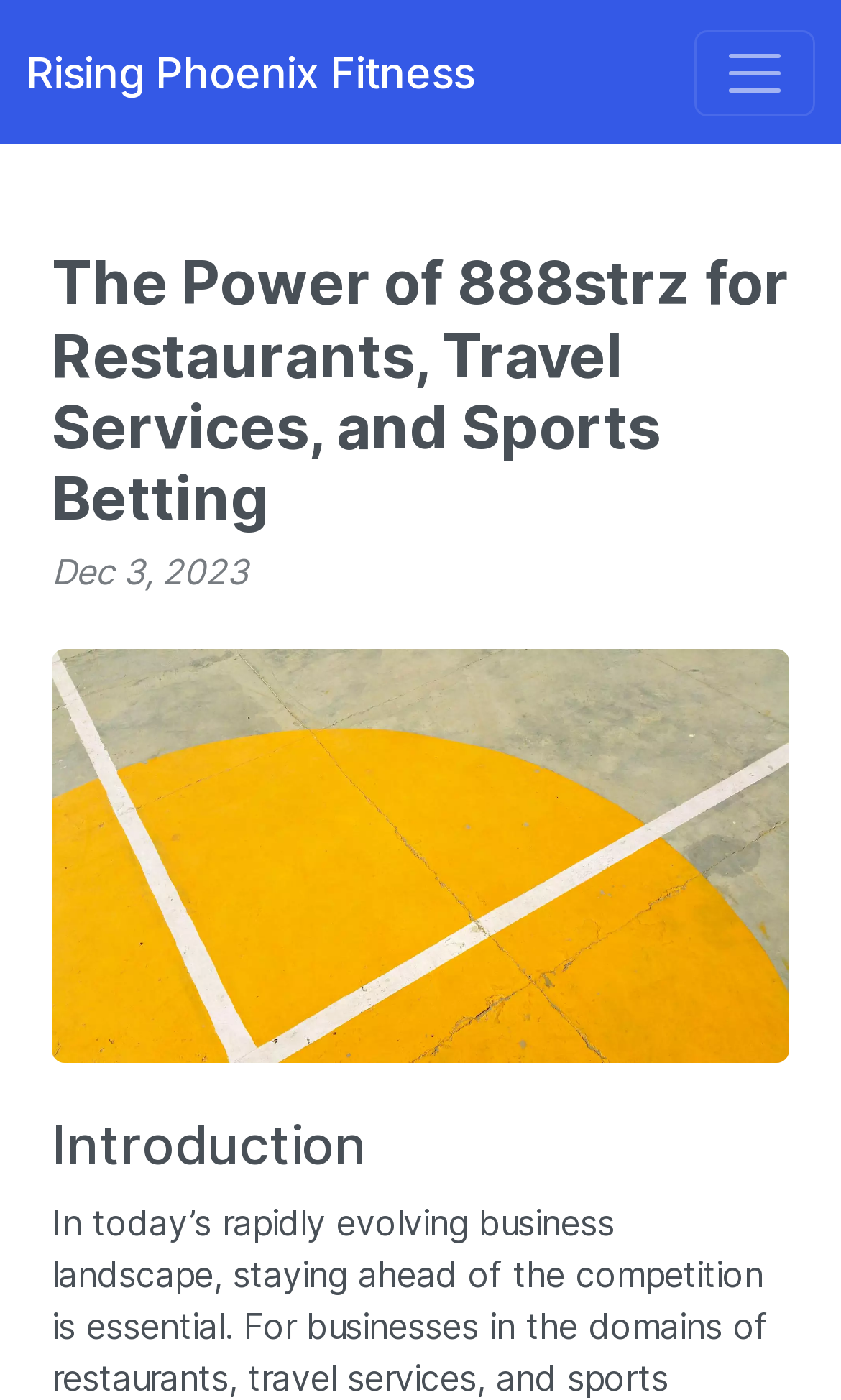Given the description "Rising Phoenix Fitness", provide the bounding box coordinates of the corresponding UI element.

[0.031, 0.021, 0.564, 0.083]